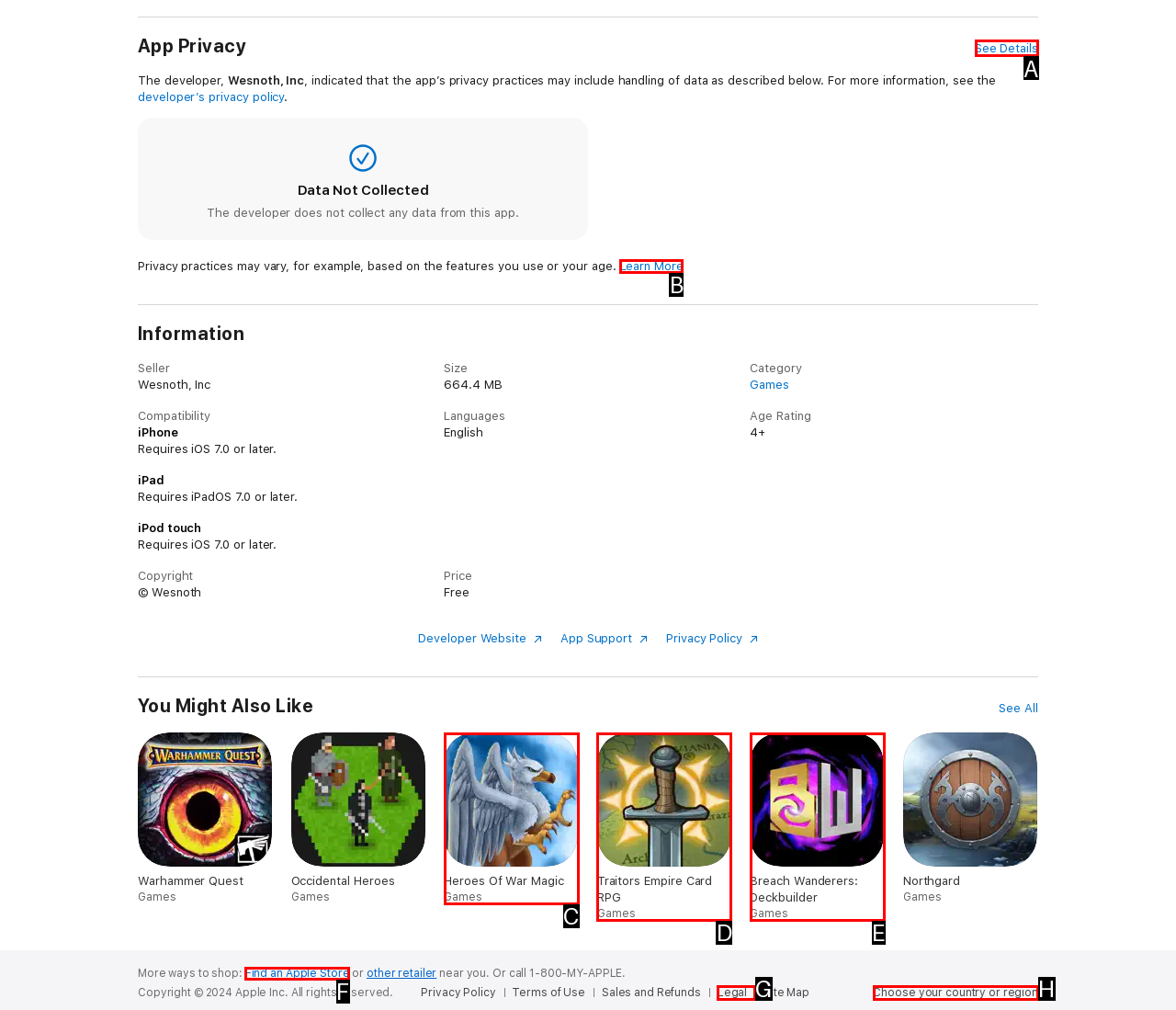Select the HTML element to finish the task: View Recent Posts Reply with the letter of the correct option.

None